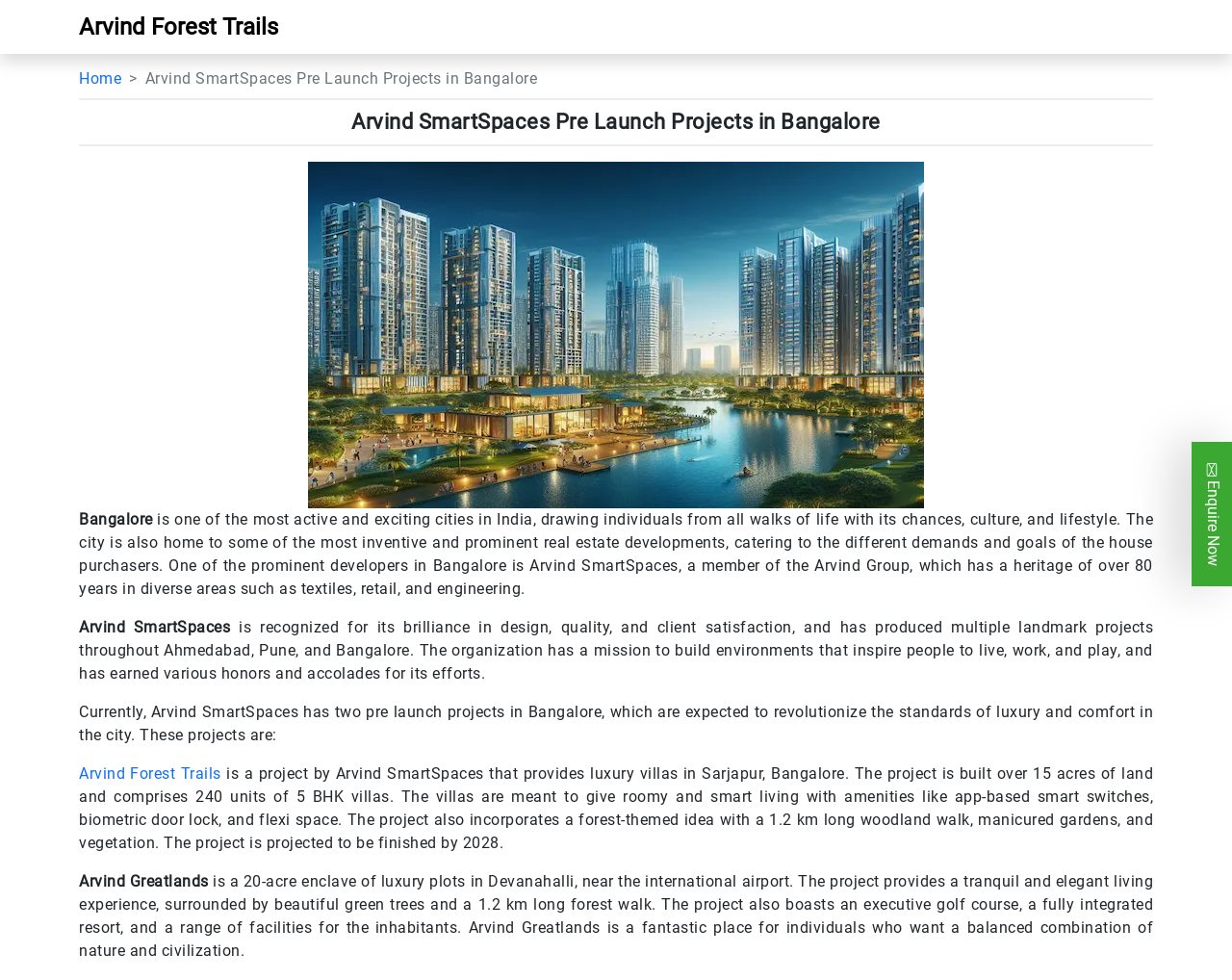Utilize the details in the image to thoroughly answer the following question: What is the location of Arvind Greatlands?

The location of Arvind Greatlands can be found in the static text 'is a 20-acre enclave of luxury plots in Devanahalli, near the international airport...'.